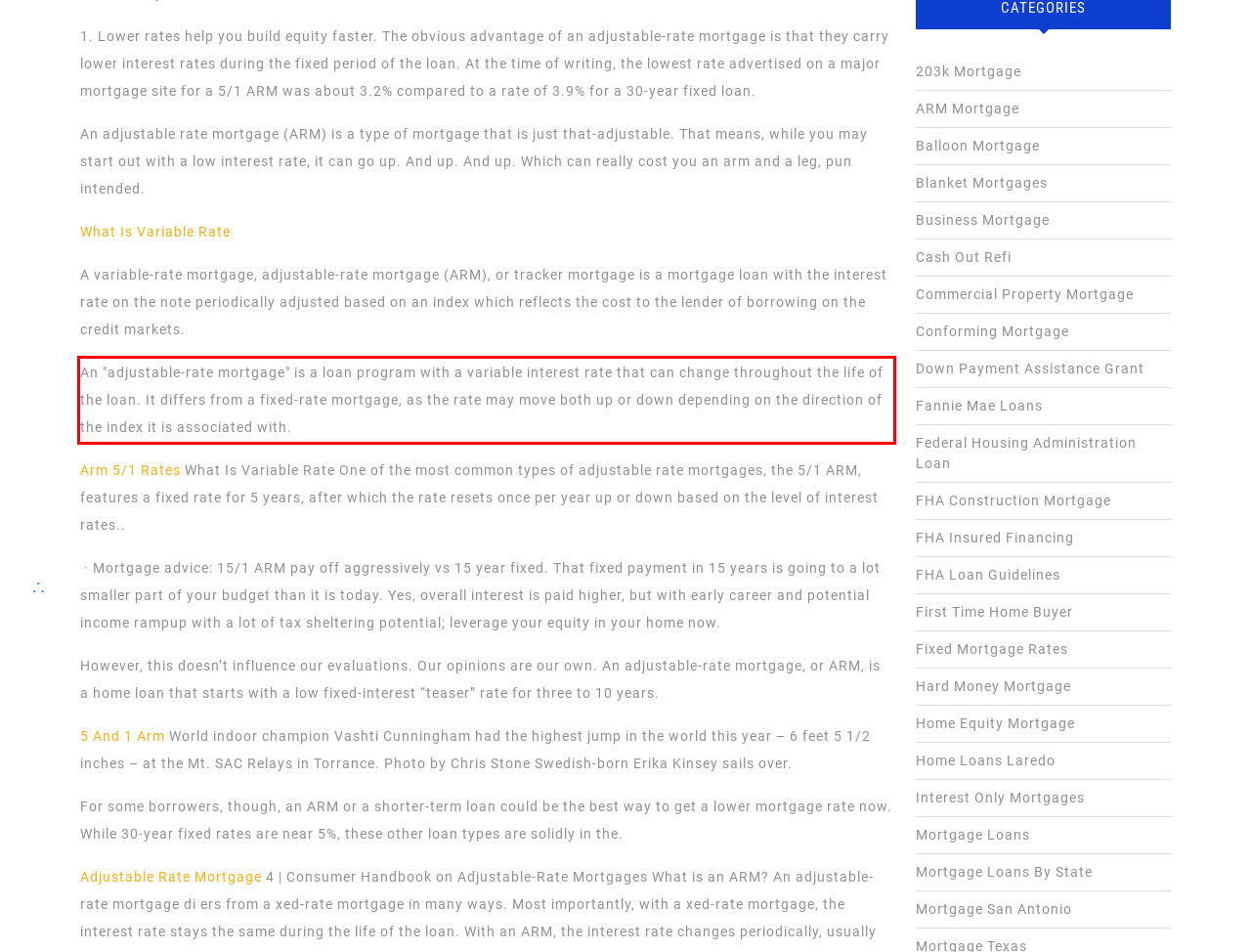Please examine the screenshot of the webpage and read the text present within the red rectangle bounding box.

An "adjustable-rate mortgage" is a loan program with a variable interest rate that can change throughout the life of the loan. It differs from a fixed-rate mortgage, as the rate may move both up or down depending on the direction of the index it is associated with.